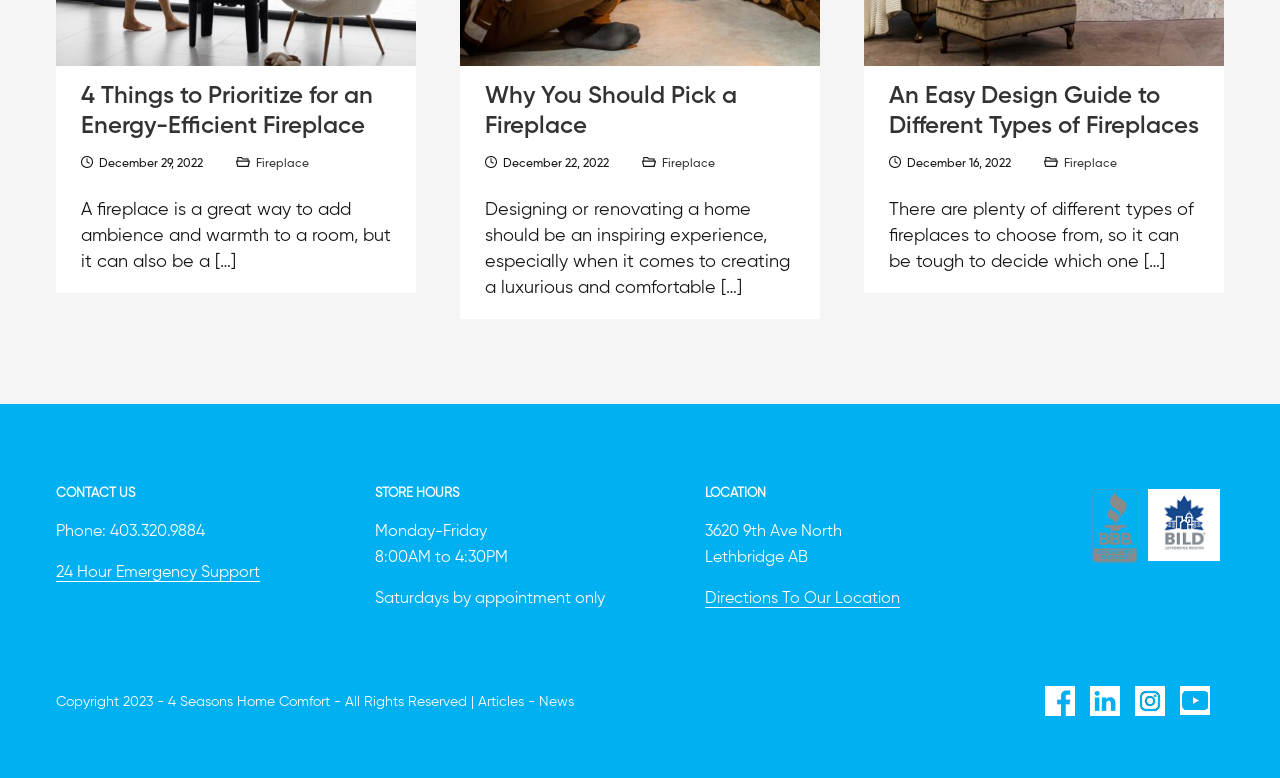Could you specify the bounding box coordinates for the clickable section to complete the following instruction: "Contact us through phone"?

[0.043, 0.674, 0.16, 0.694]